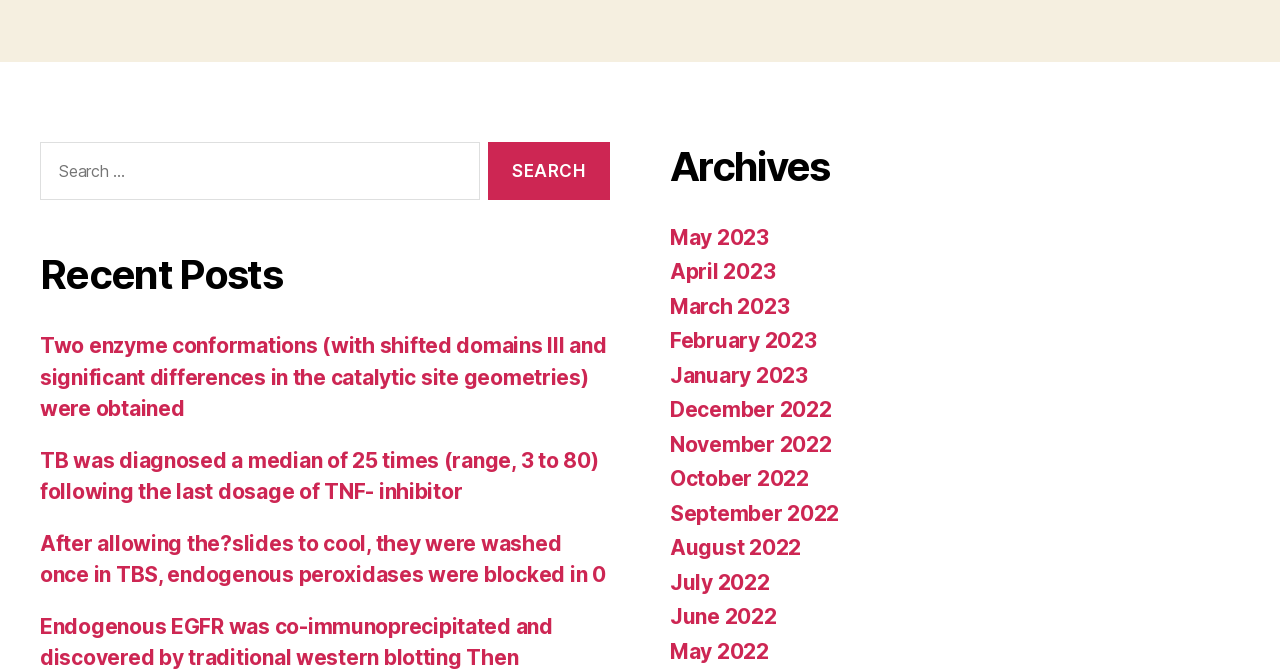Determine the bounding box for the described HTML element: "parent_node: Search for: value="Search"". Ensure the coordinates are four float numbers between 0 and 1 in the format [left, top, right, bottom].

[0.381, 0.211, 0.477, 0.298]